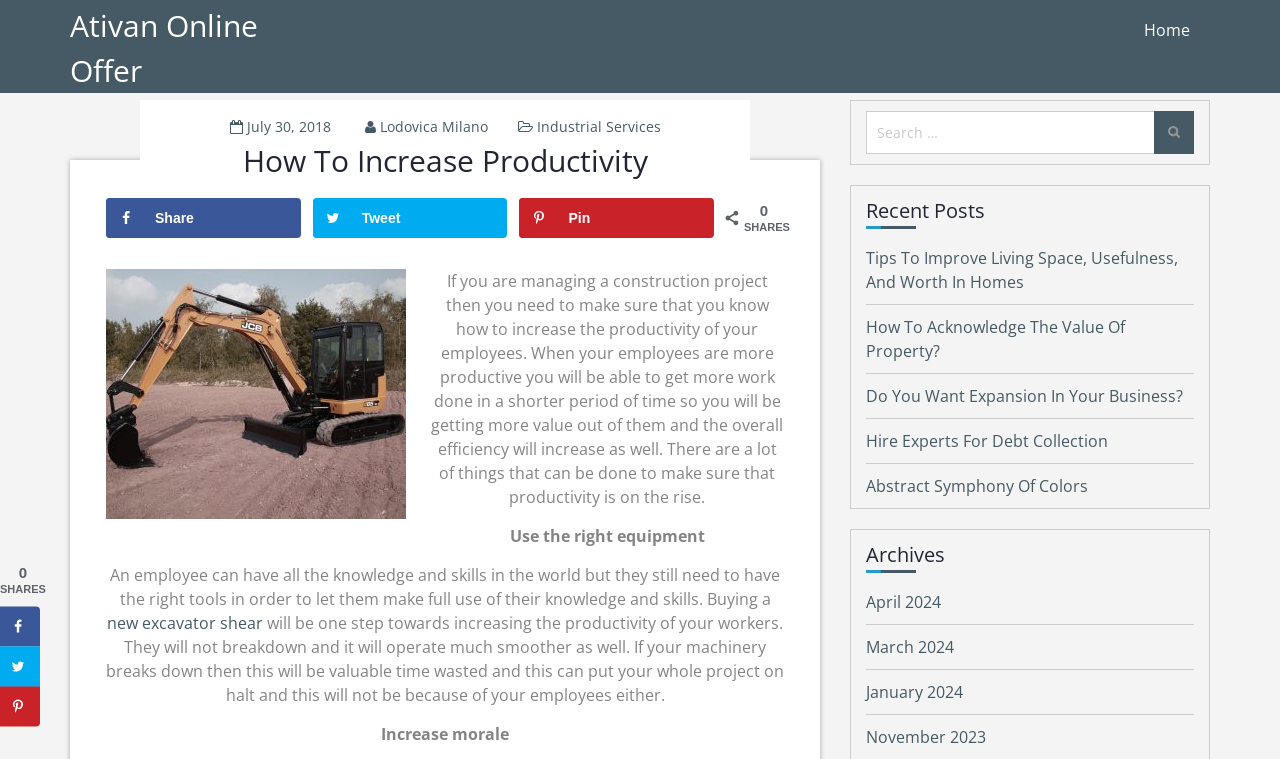Please specify the bounding box coordinates of the area that should be clicked to accomplish the following instruction: "Share on Facebook". The coordinates should consist of four float numbers between 0 and 1, i.e., [left, top, right, bottom].

[0.083, 0.26, 0.235, 0.313]